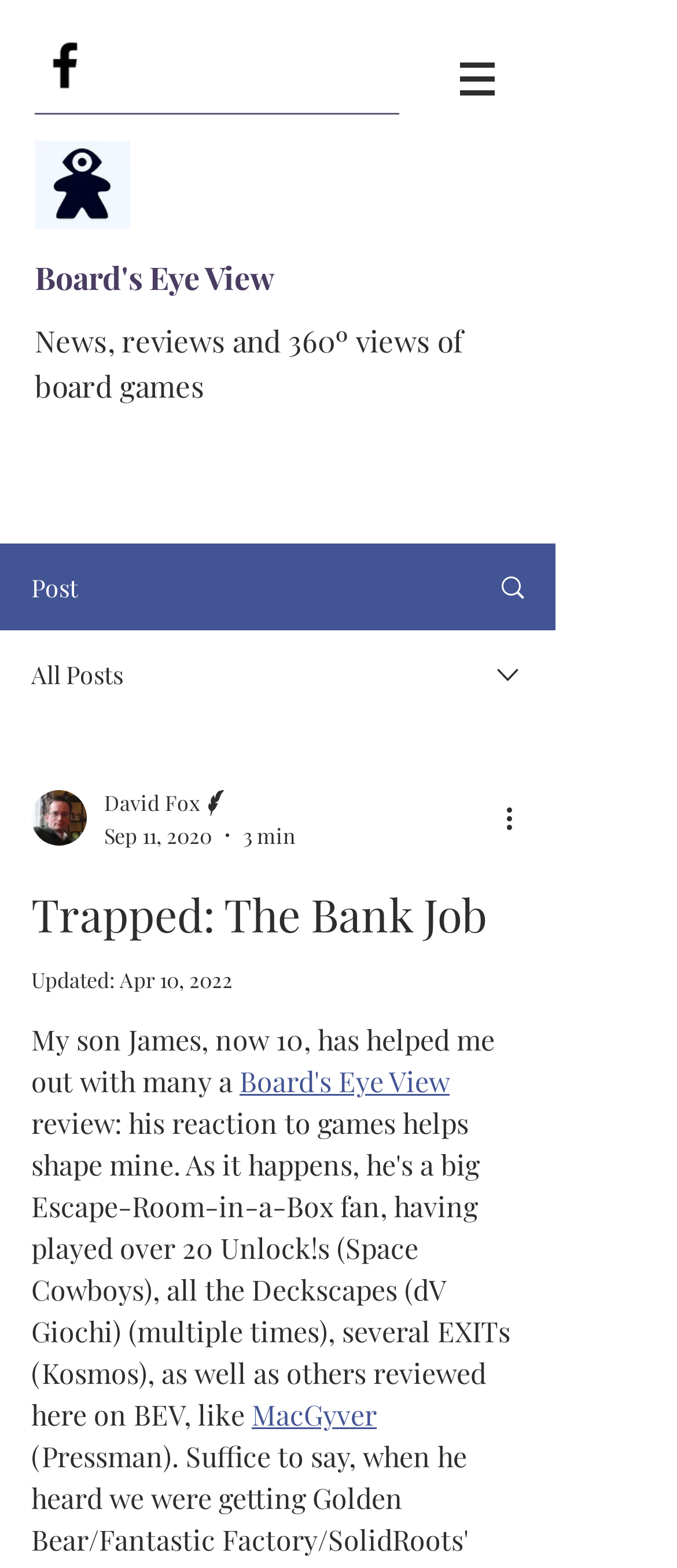Identify and provide the text content of the webpage's primary headline.

Trapped: The Bank Job